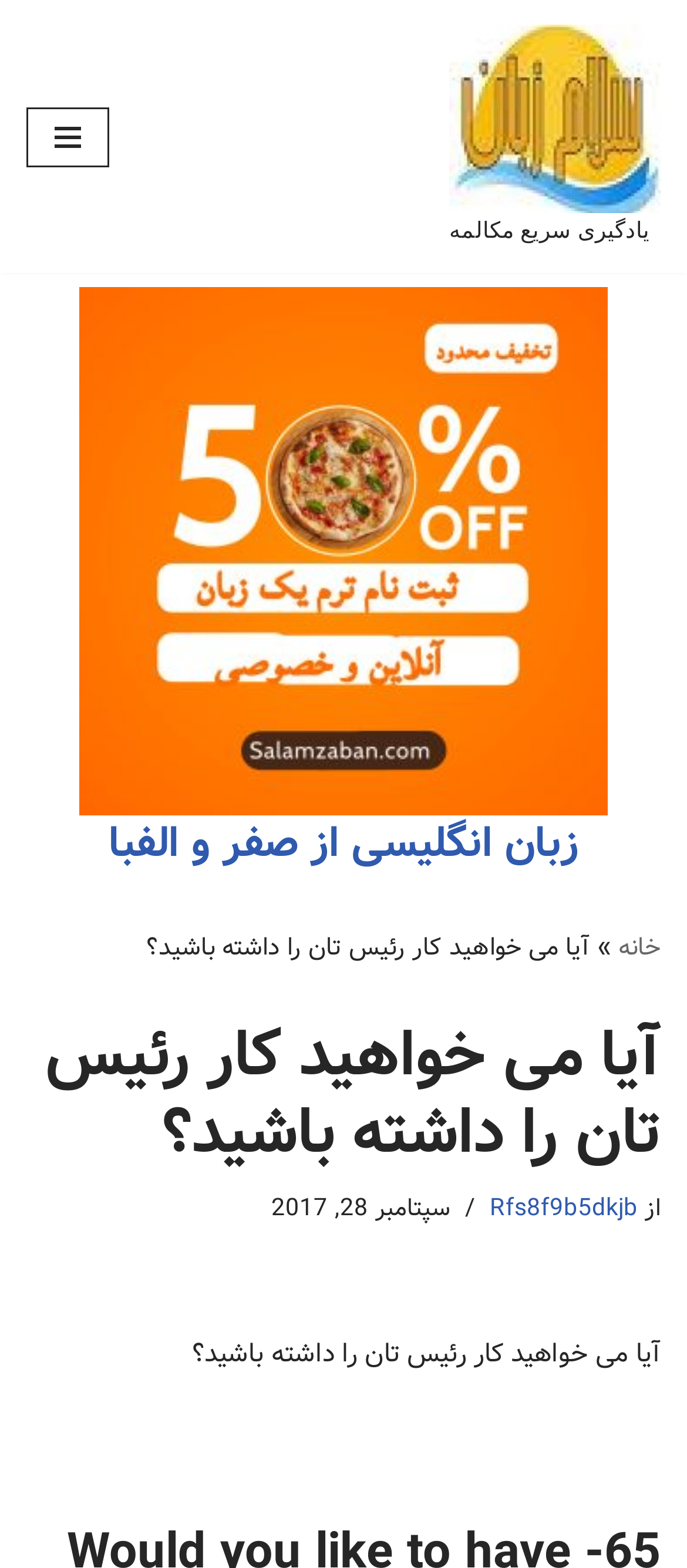Respond with a single word or short phrase to the following question: 
What is the main topic of this webpage?

English conversation